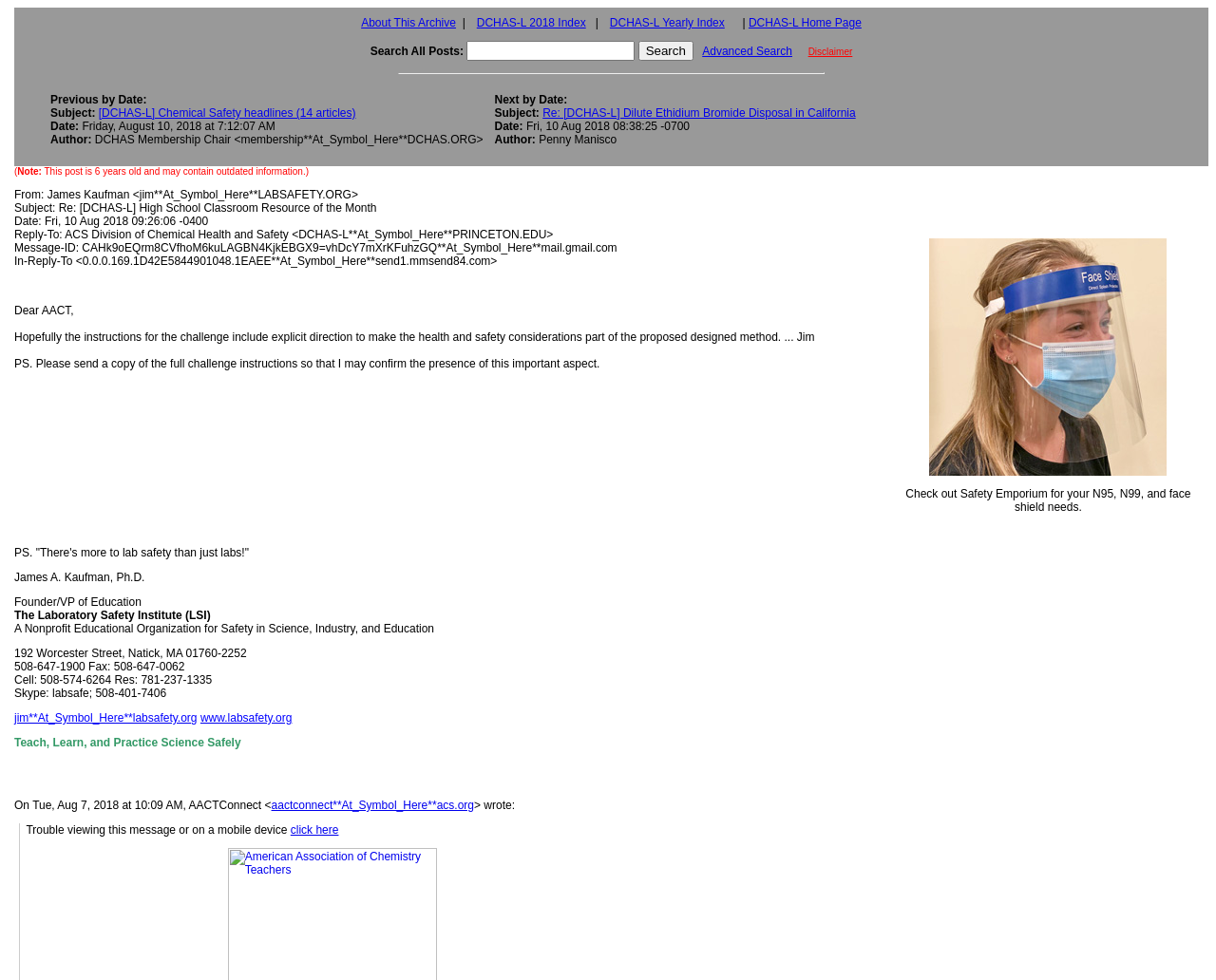Show the bounding box coordinates of the element that should be clicked to complete the task: "View next post by date".

[0.403, 0.09, 0.708, 0.154]